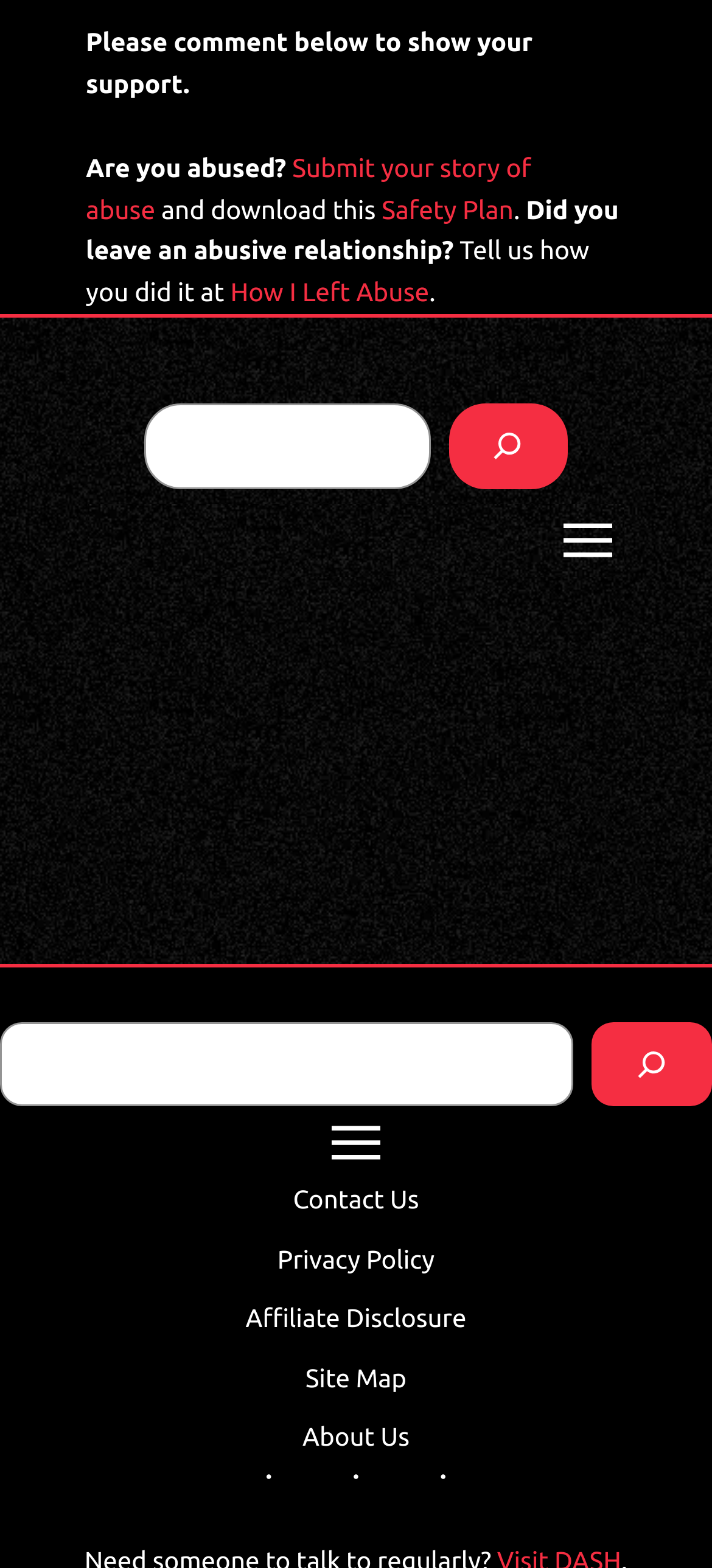Identify the bounding box coordinates of the element to click to follow this instruction: 'Contact Us'. Ensure the coordinates are four float values between 0 and 1, provided as [left, top, right, bottom].

[0.411, 0.753, 0.588, 0.779]